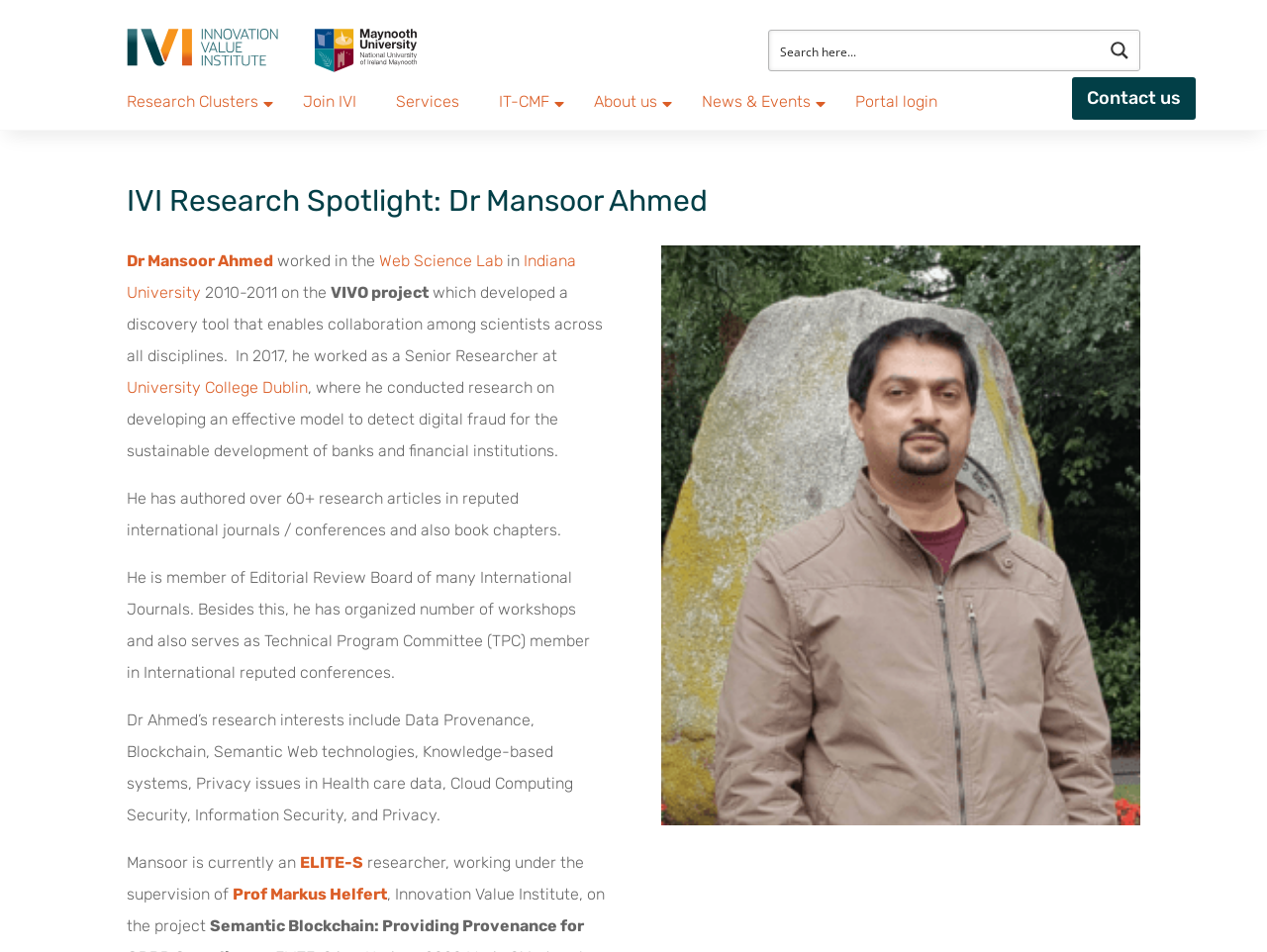What is one of Dr. Ahmed's research interests?
Examine the webpage screenshot and provide an in-depth answer to the question.

According to the webpage, Dr. Ahmed's research interests include Data Provenance, Blockchain, Semantic Web technologies, Knowledge-based systems, Privacy issues in Health care data, Cloud Computing Security, Information Security, and Privacy.